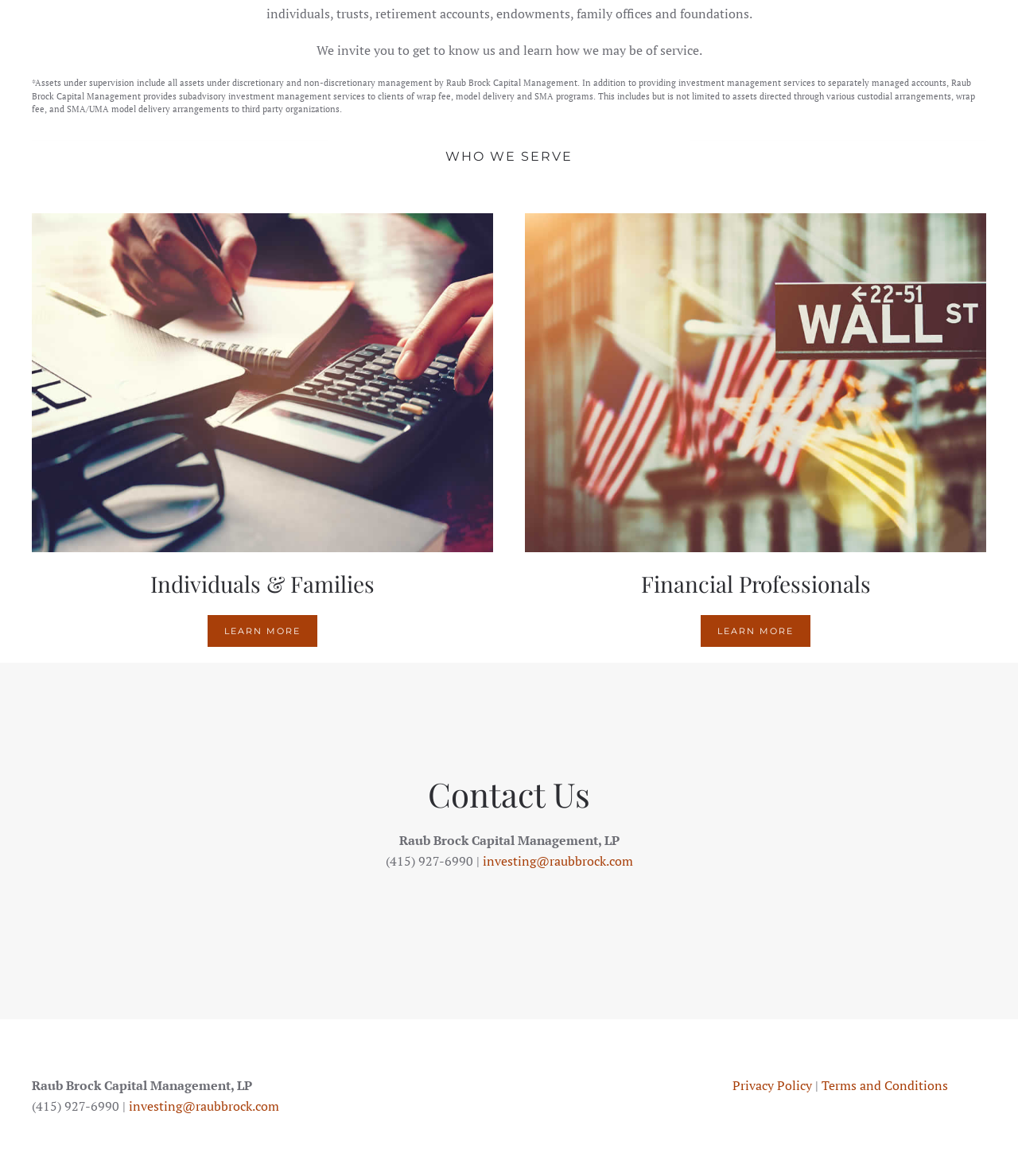Predict the bounding box coordinates for the UI element described as: "more information". The coordinates should be four float numbers between 0 and 1, presented as [left, top, right, bottom].

None